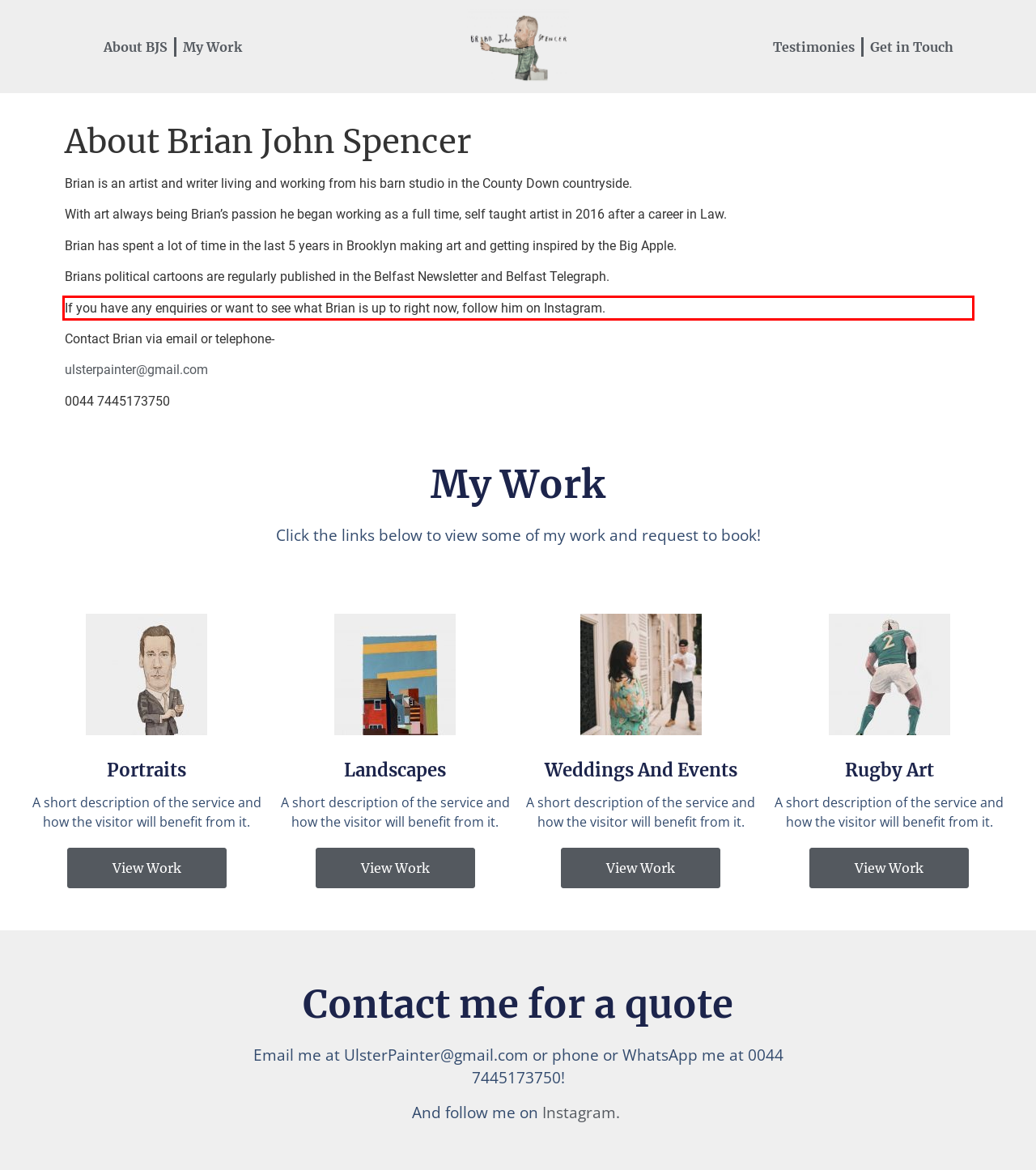You are provided with a screenshot of a webpage containing a red bounding box. Please extract the text enclosed by this red bounding box.

If you have any enquiries or want to see what Brian is up to right now, follow him on Instagram.